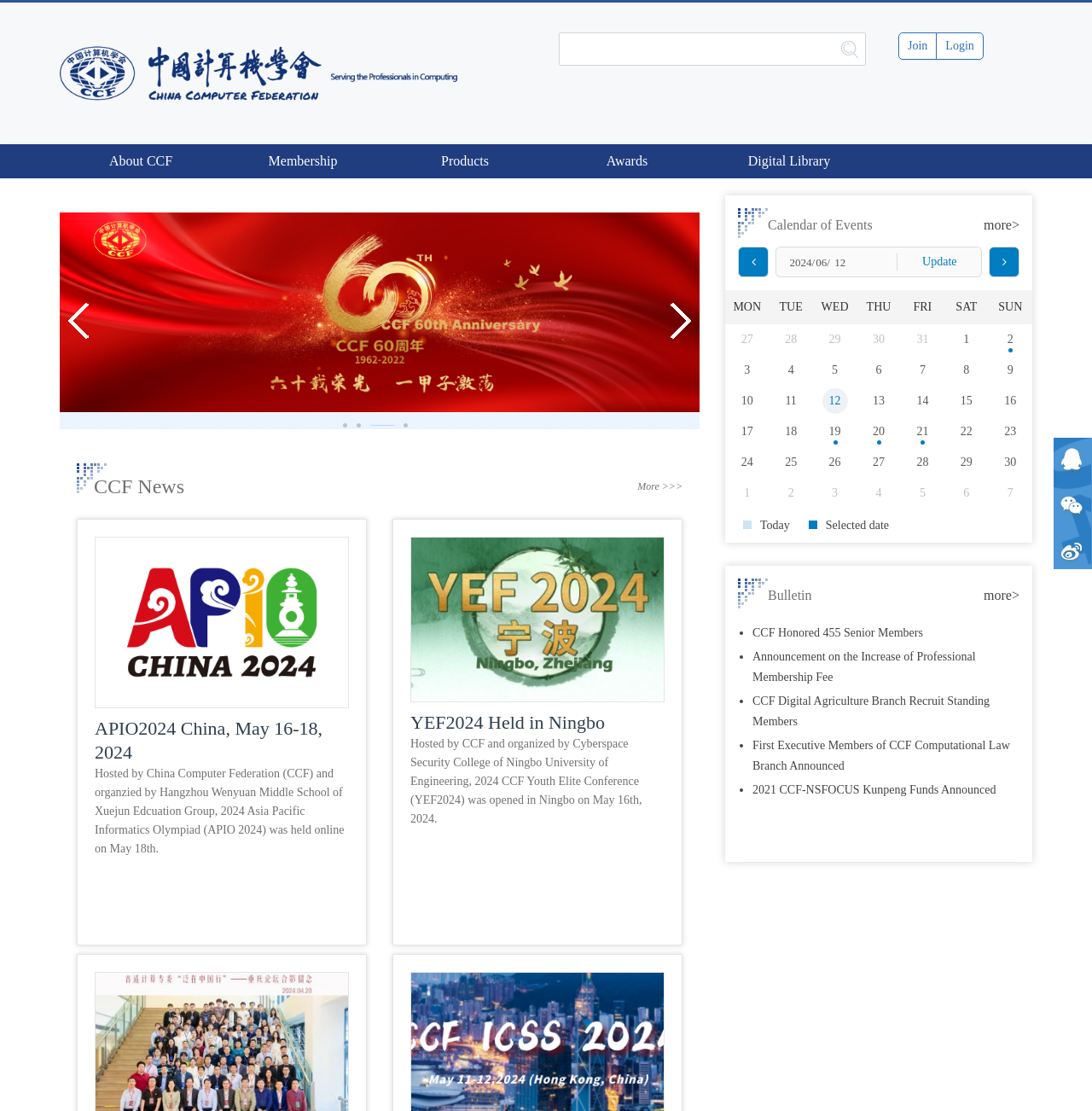Please find the bounding box coordinates of the clickable region needed to complete the following instruction: "Click Digital Library". The bounding box coordinates must consist of four float numbers between 0 and 1, i.e., [left, top, right, bottom].

[0.648, 0.137, 0.797, 0.153]